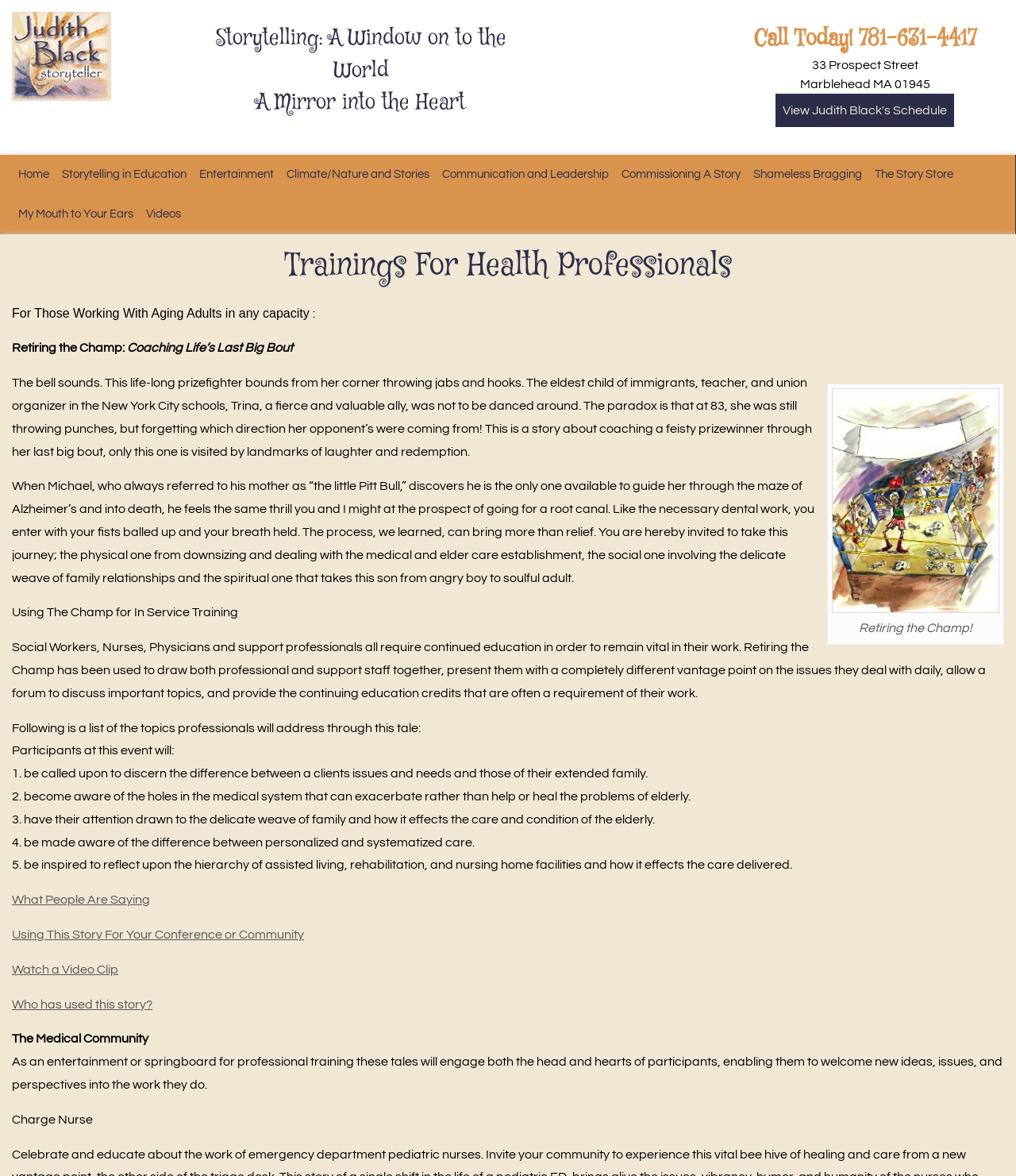Please identify the bounding box coordinates of the element on the webpage that should be clicked to follow this instruction: "Call the phone number". The bounding box coordinates should be given as four float numbers between 0 and 1, formatted as [left, top, right, bottom].

[0.742, 0.02, 0.961, 0.046]